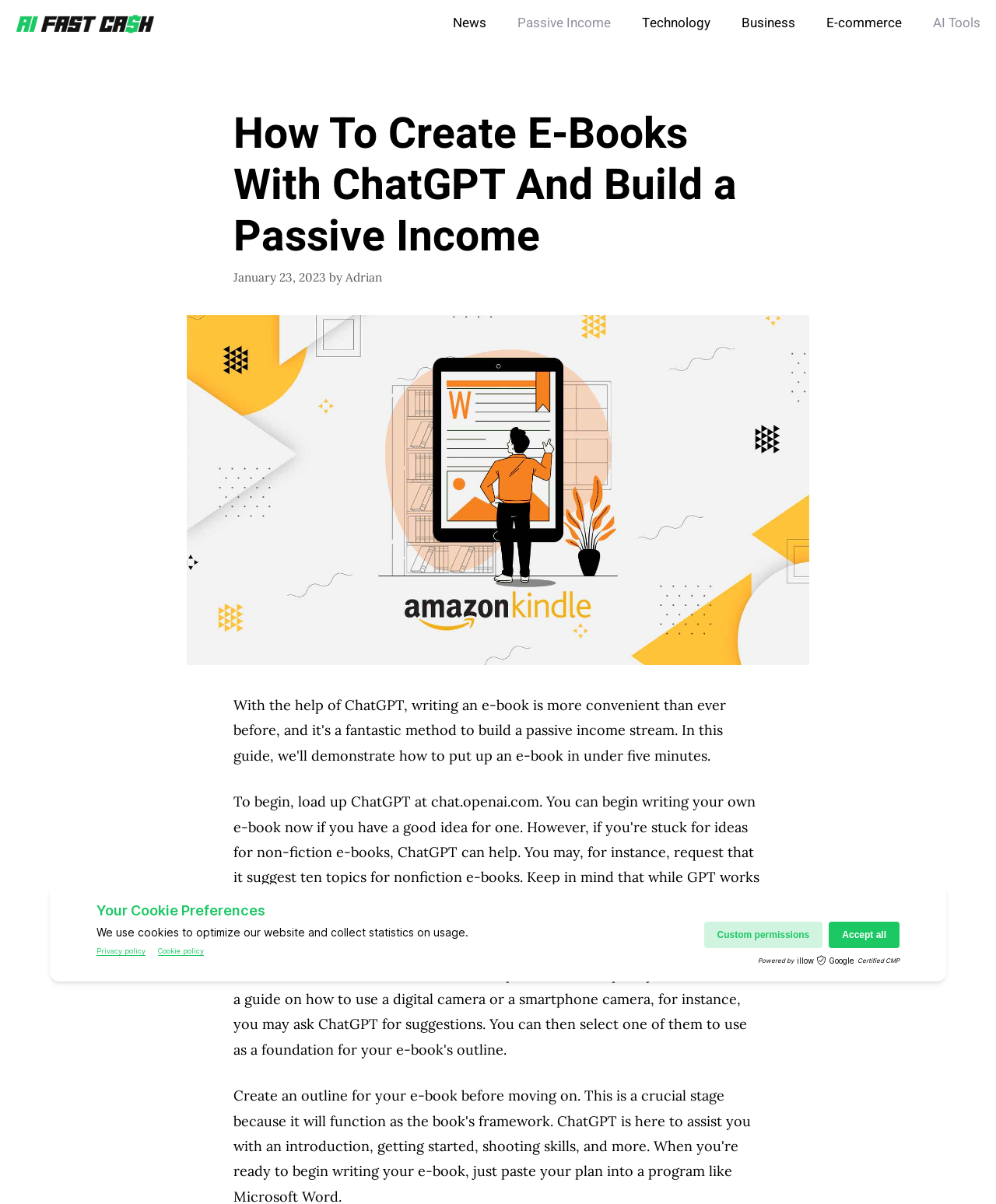Find the main header of the webpage and produce its text content.

How To Create E-Books With ChatGPT And Build a Passive Income